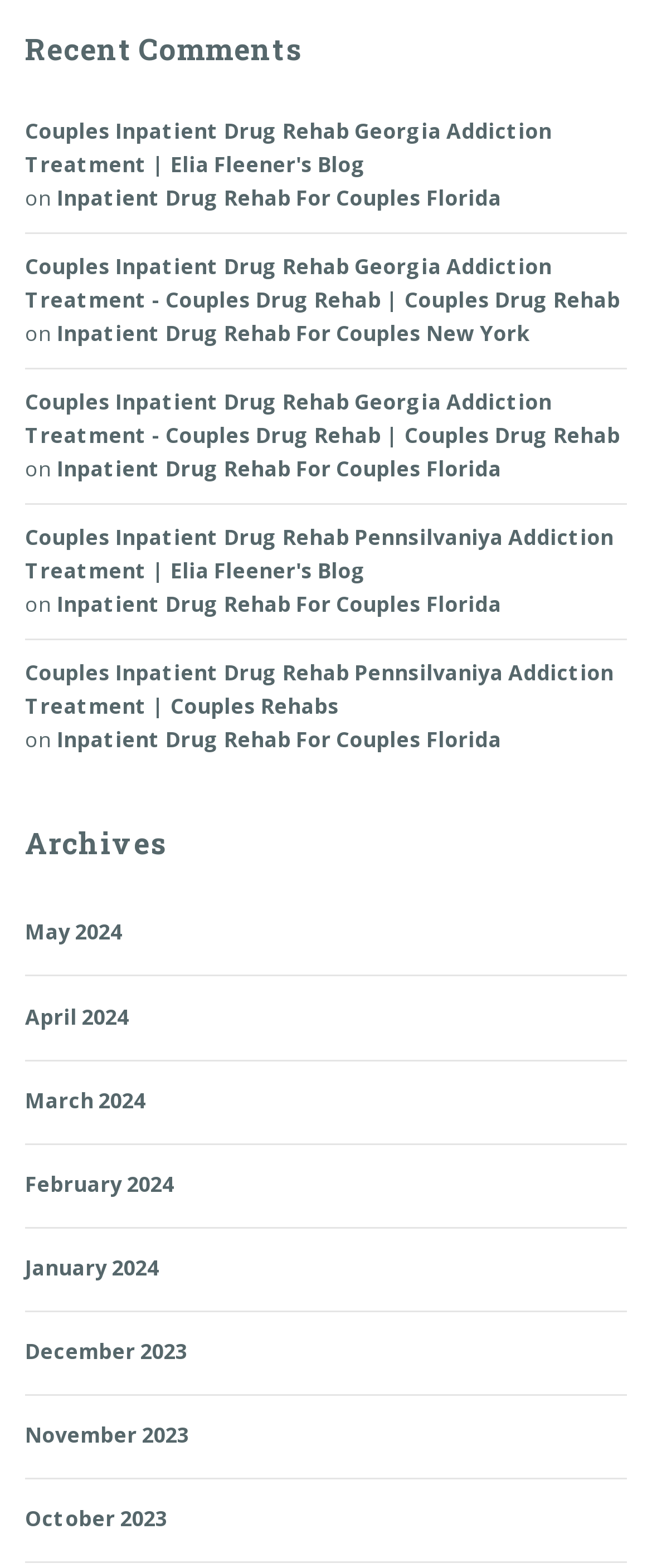Please answer the following query using a single word or phrase: 
How many months are listed under 'Archives'?

12